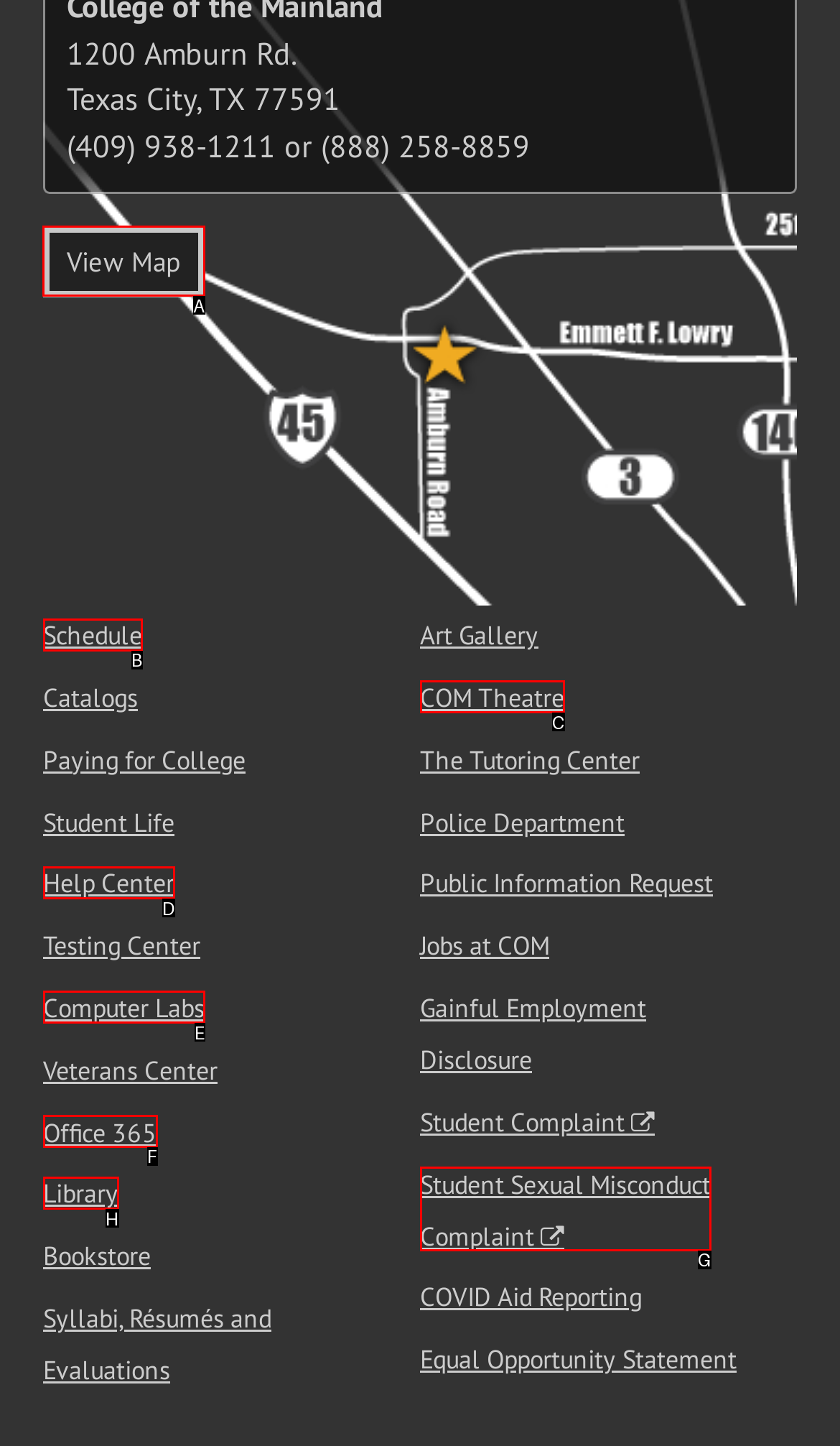Determine the letter of the UI element that will complete the task: View the location on the map
Reply with the corresponding letter.

A